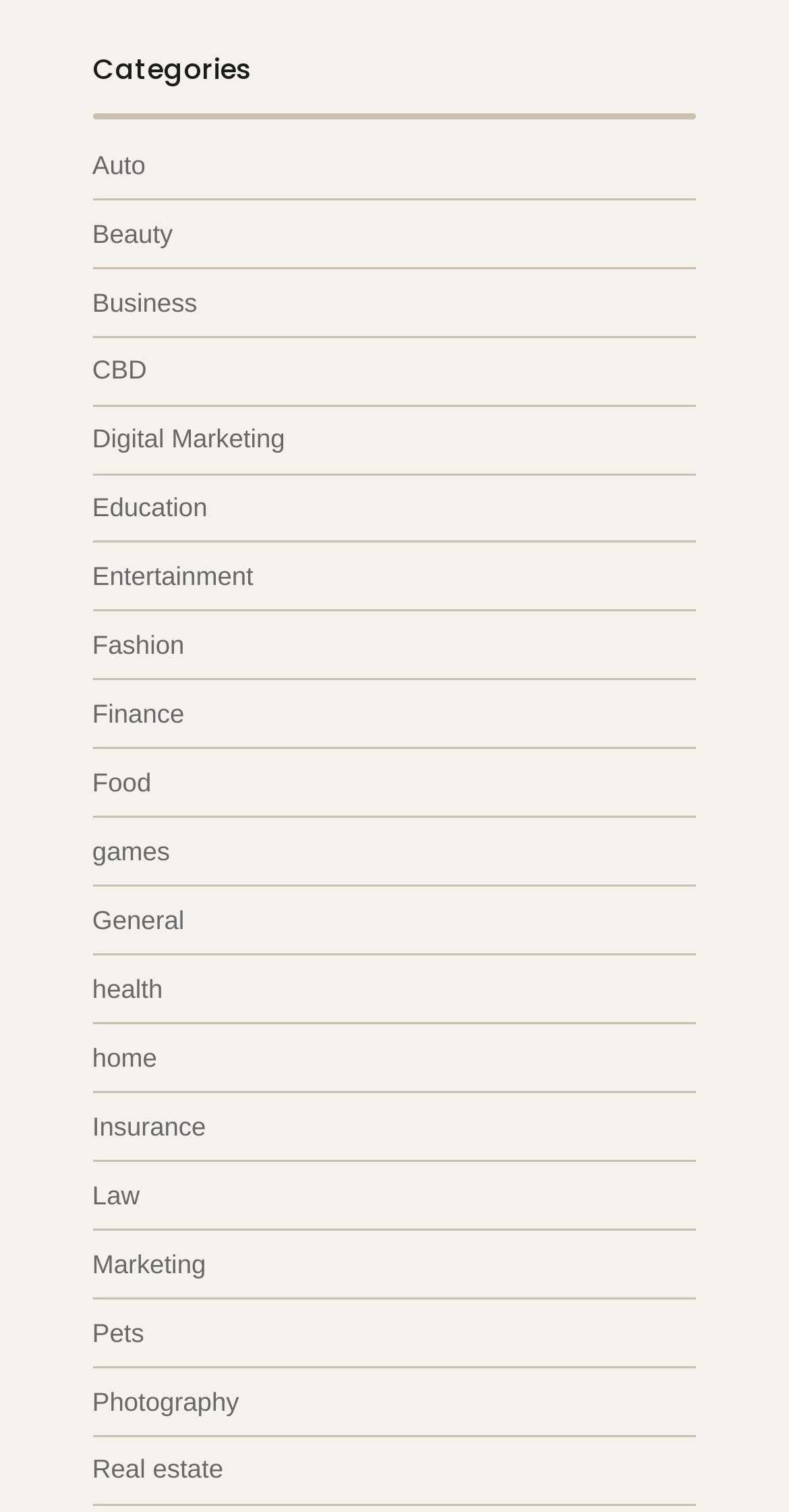Utilize the information from the image to answer the question in detail:
How many categories are listed?

I counted the number of links under the 'Categories' heading, and there are 24 links, each representing a category.